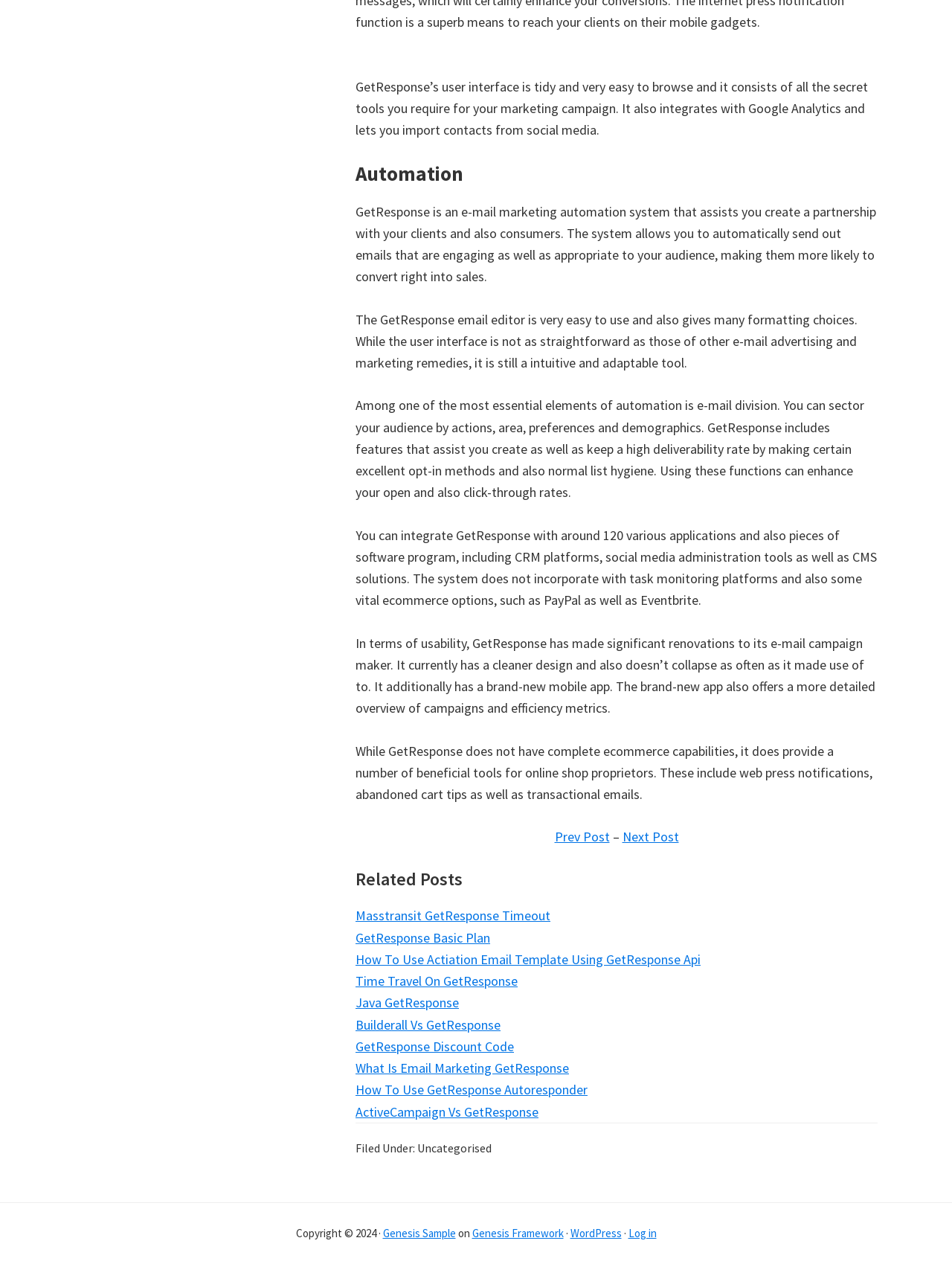Please find the bounding box coordinates of the element that must be clicked to perform the given instruction: "Click on 'GetResponse Basic Plan'". The coordinates should be four float numbers from 0 to 1, i.e., [left, top, right, bottom].

[0.373, 0.735, 0.515, 0.749]